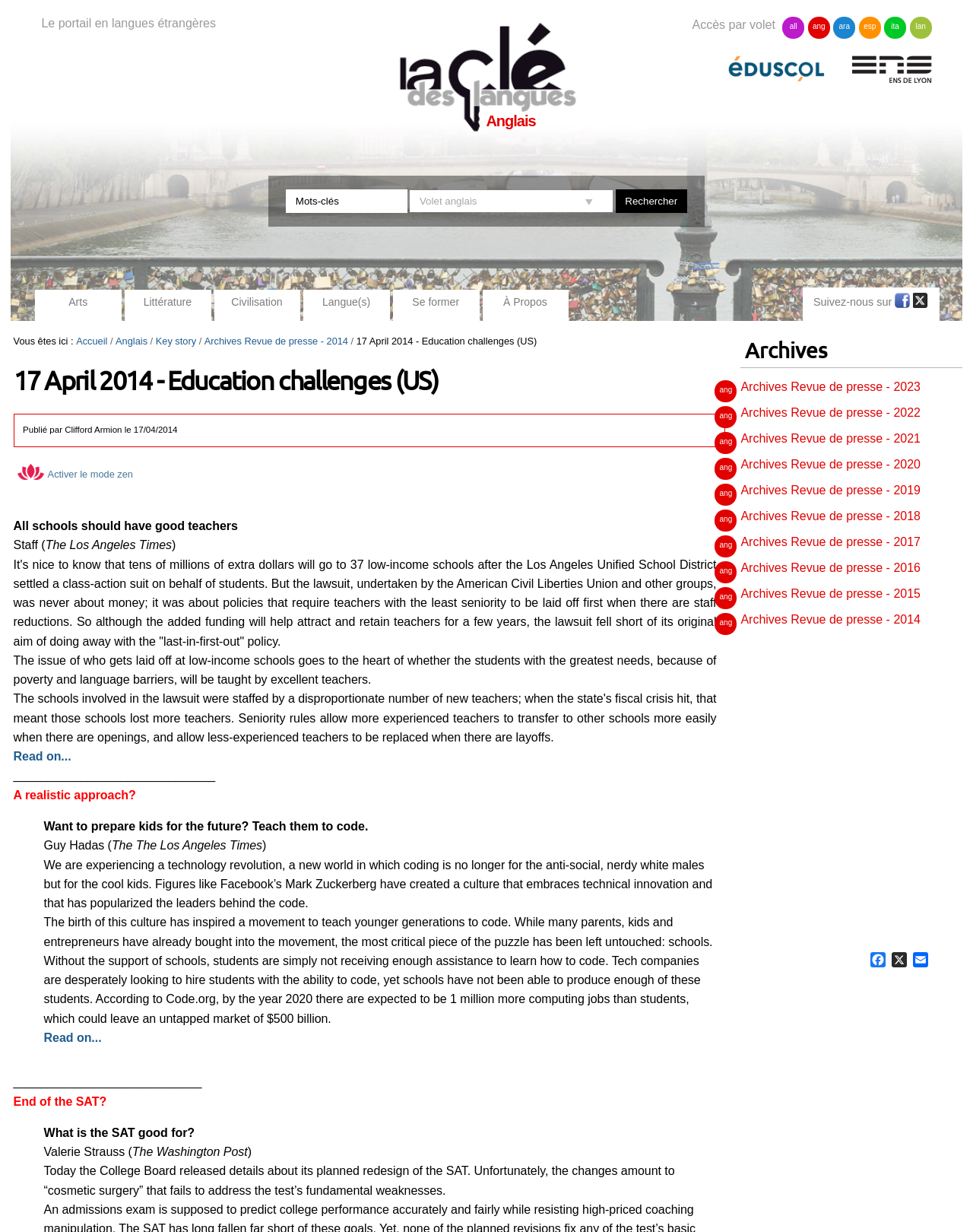Determine the bounding box coordinates of the region that needs to be clicked to achieve the task: "Read on about teaching kids to code".

[0.045, 0.837, 0.104, 0.847]